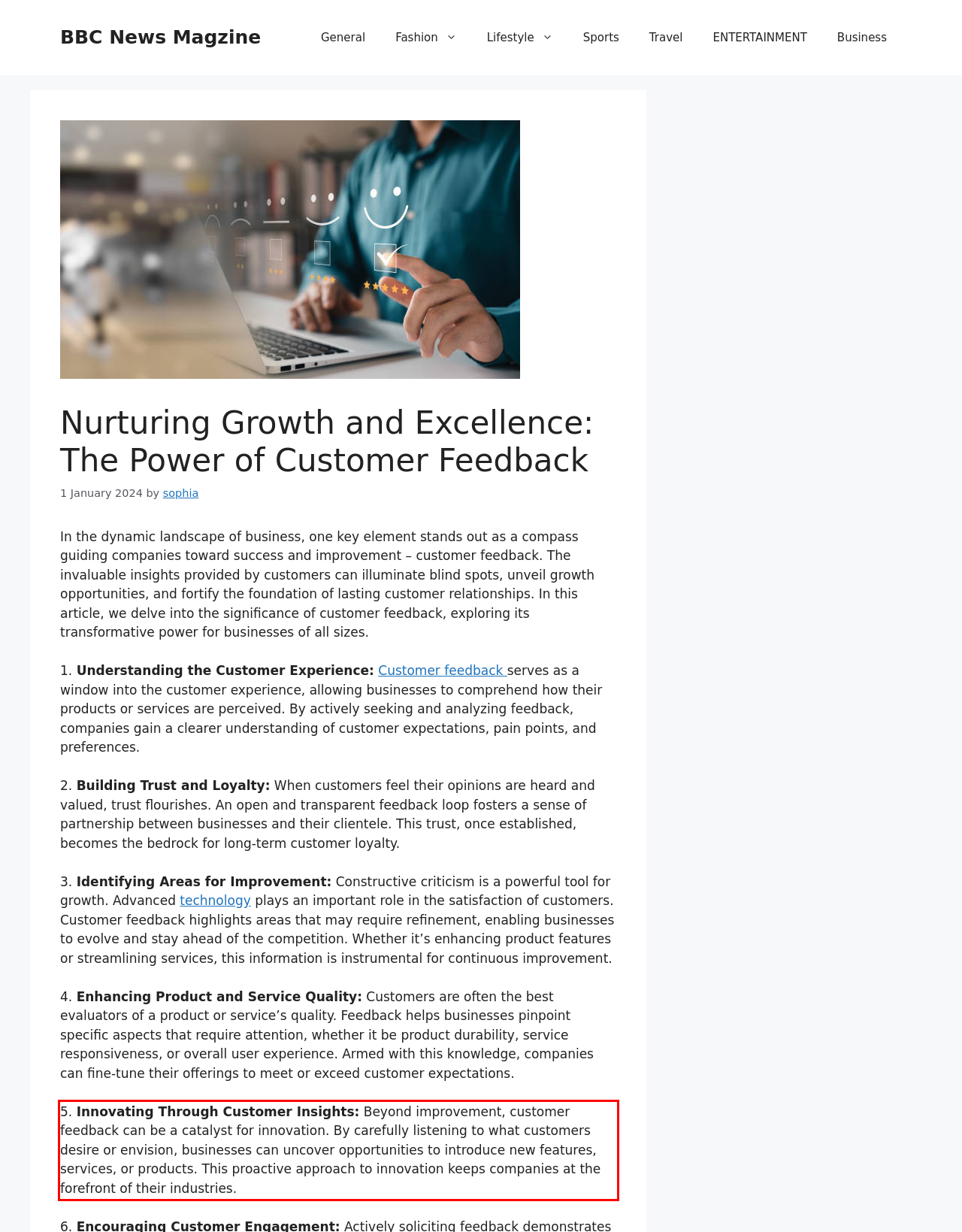Using the webpage screenshot, recognize and capture the text within the red bounding box.

5. Innovating Through Customer Insights: Beyond improvement, customer feedback can be a catalyst for innovation. By carefully listening to what customers desire or envision, businesses can uncover opportunities to introduce new features, services, or products. This proactive approach to innovation keeps companies at the forefront of their industries.